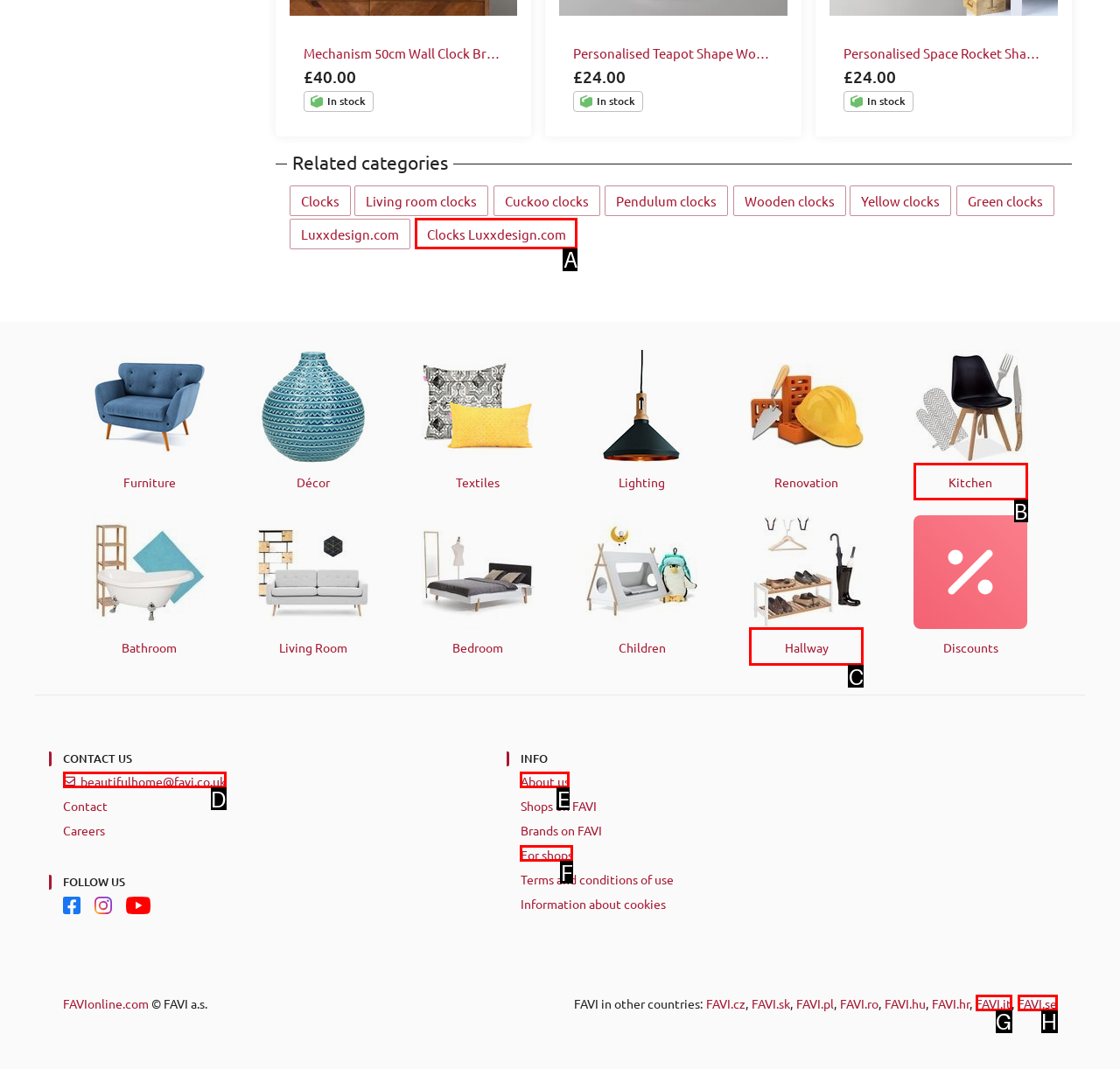Based on the given description: Clocks Luxxdesign.com, determine which HTML element is the best match. Respond with the letter of the chosen option.

A